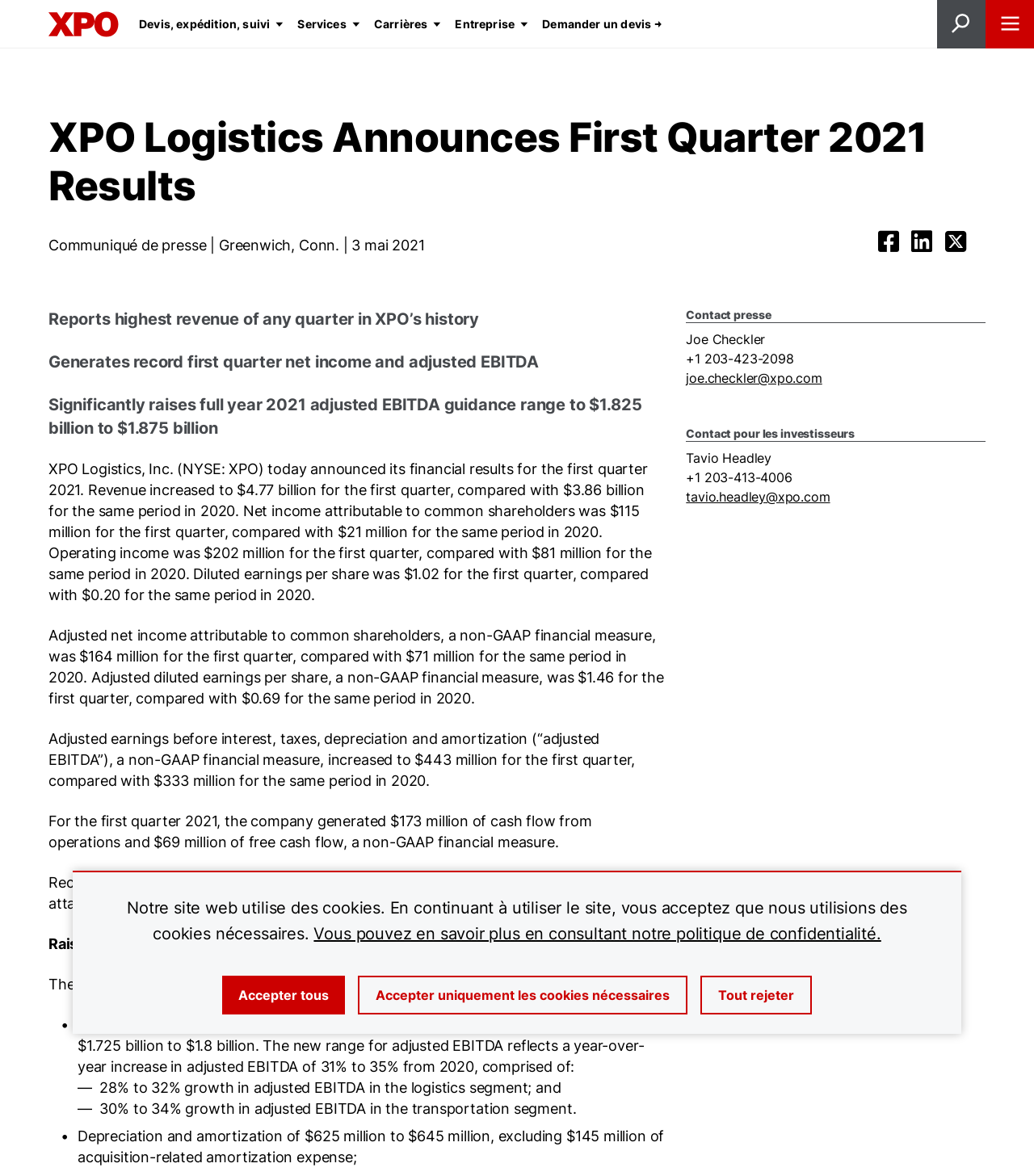Please determine the bounding box coordinates of the area that needs to be clicked to complete this task: 'Click Contact presse'. The coordinates must be four float numbers between 0 and 1, formatted as [left, top, right, bottom].

[0.664, 0.262, 0.953, 0.275]